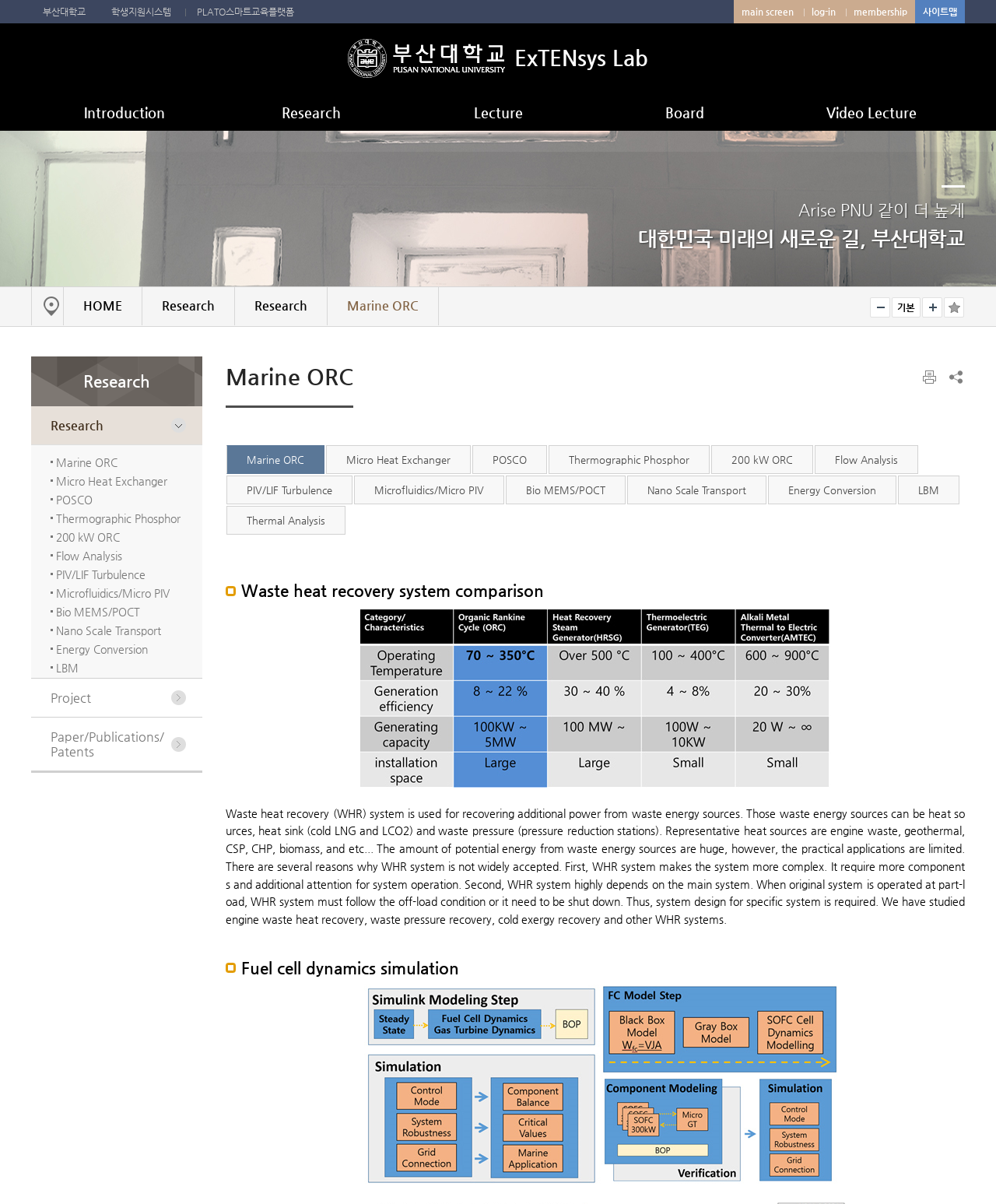What is the main research area of Marine ORC?
Using the image, provide a detailed and thorough answer to the question.

The main research area of Marine ORC is waste heat recovery, which is evident from the heading 'Waste heat recovery system comparison' and the detailed description of waste heat recovery systems in the webpage.